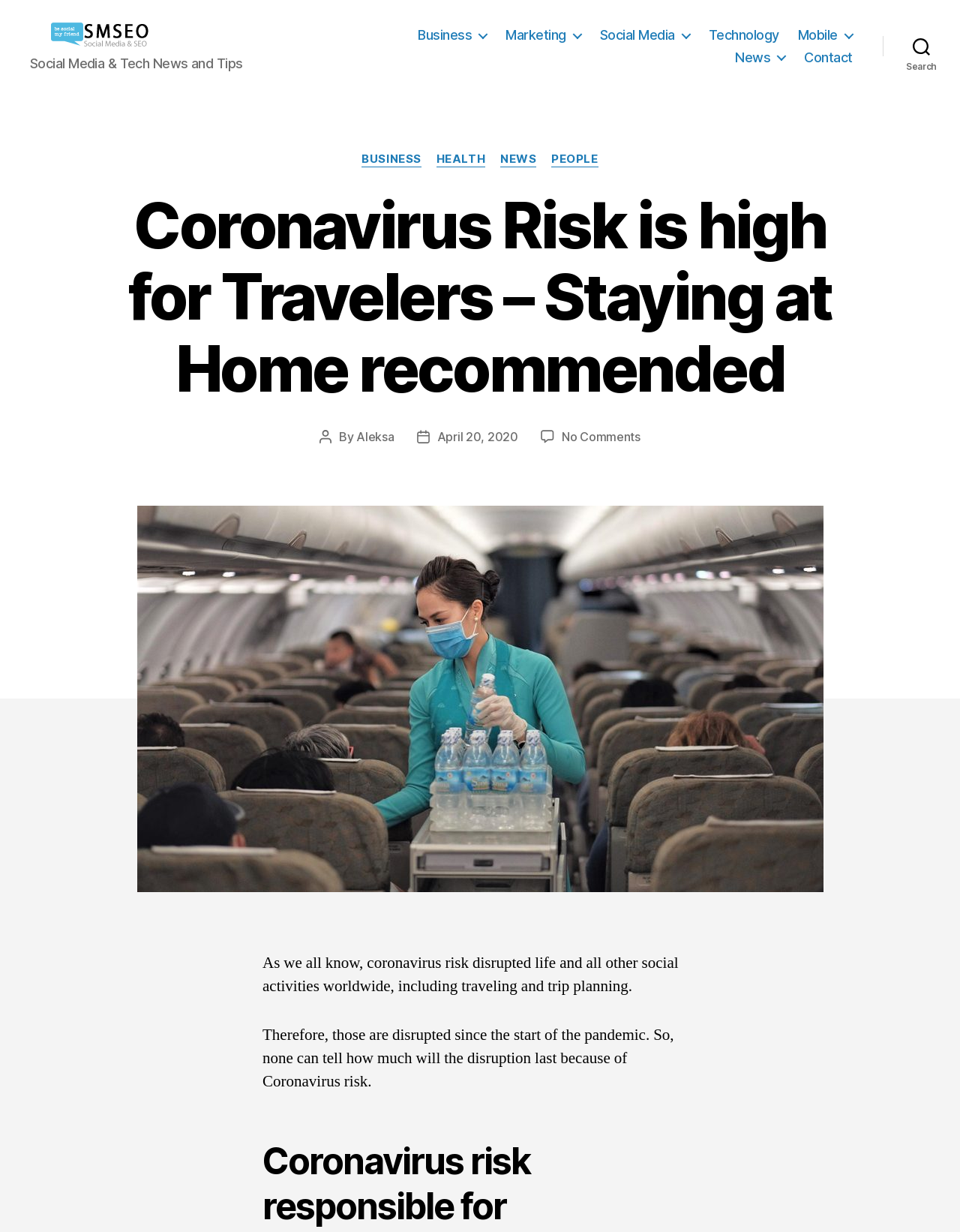Determine the bounding box for the UI element that matches this description: "April 20, 2020".

[0.455, 0.348, 0.54, 0.36]